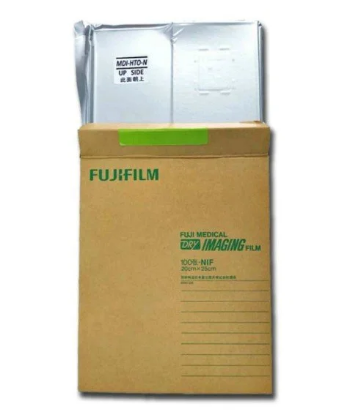Give a concise answer using one word or a phrase to the following question:
How many sheets are included in the package?

100